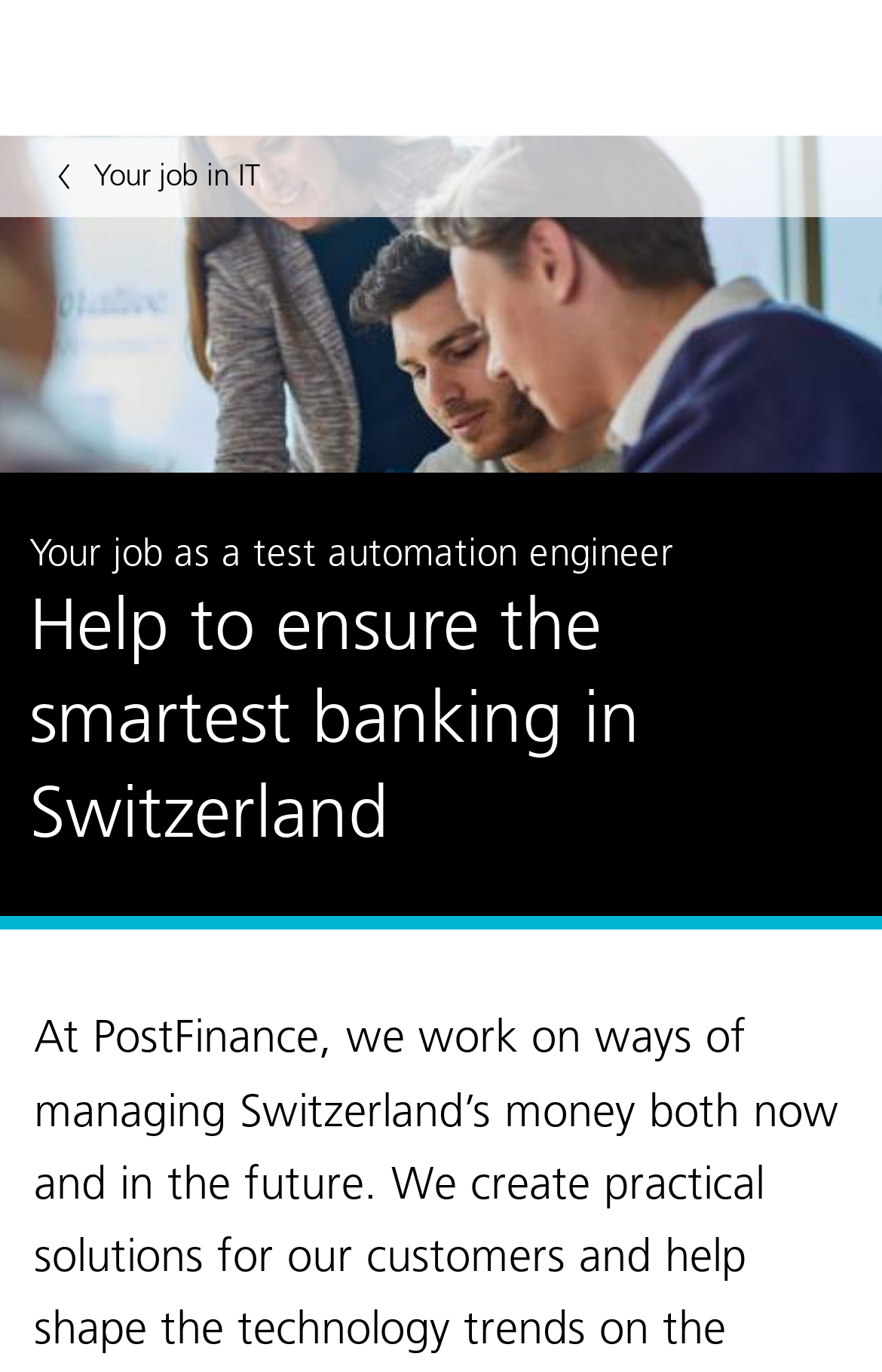Please give a succinct answer to the question in one word or phrase:
What is the phone number provided?

076 559 29 17